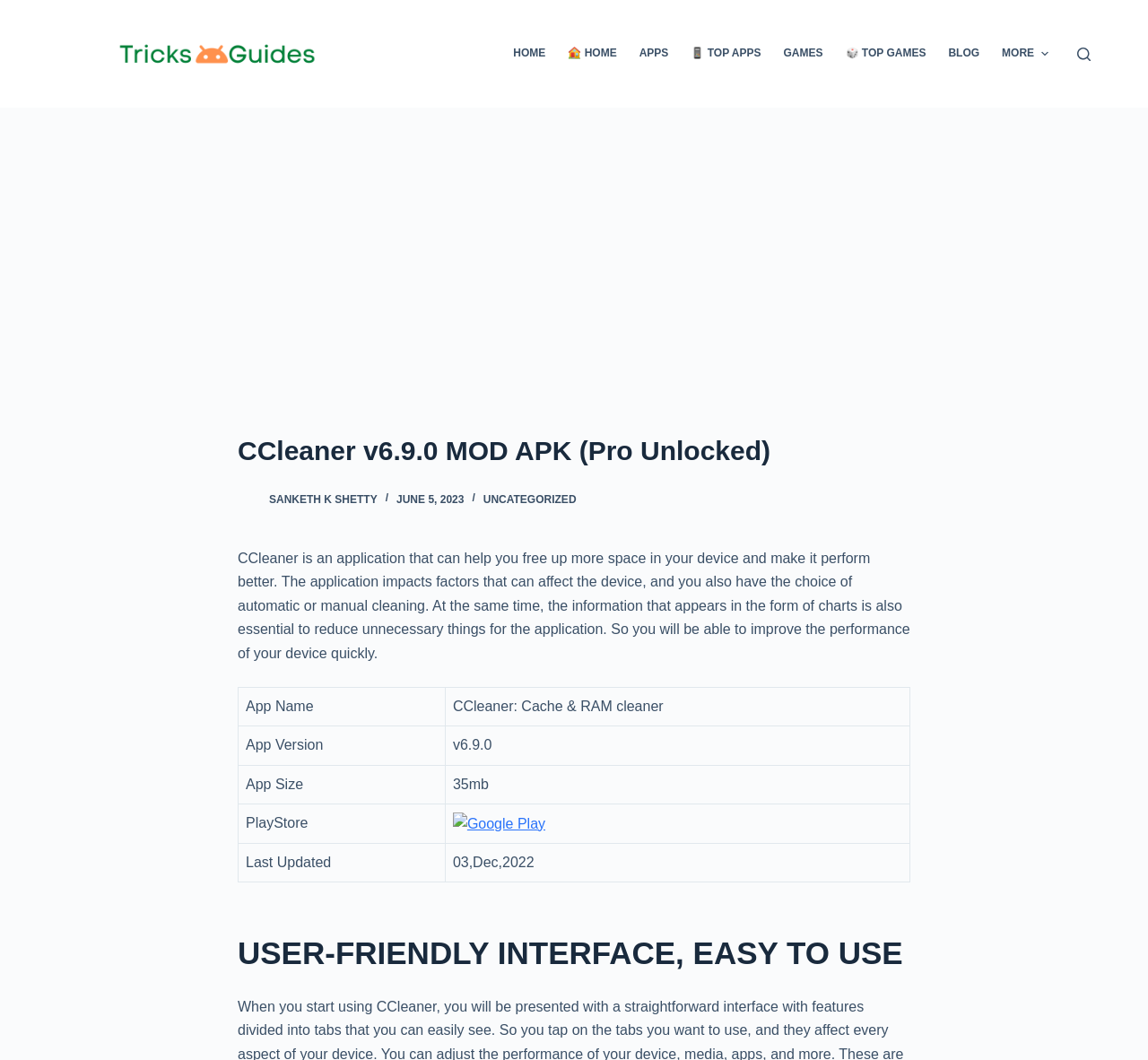Determine the bounding box coordinates of the clickable element to achieve the following action: 'Click on the 'HOME' menu item'. Provide the coordinates as four float values between 0 and 1, formatted as [left, top, right, bottom].

[0.437, 0.0, 0.485, 0.102]